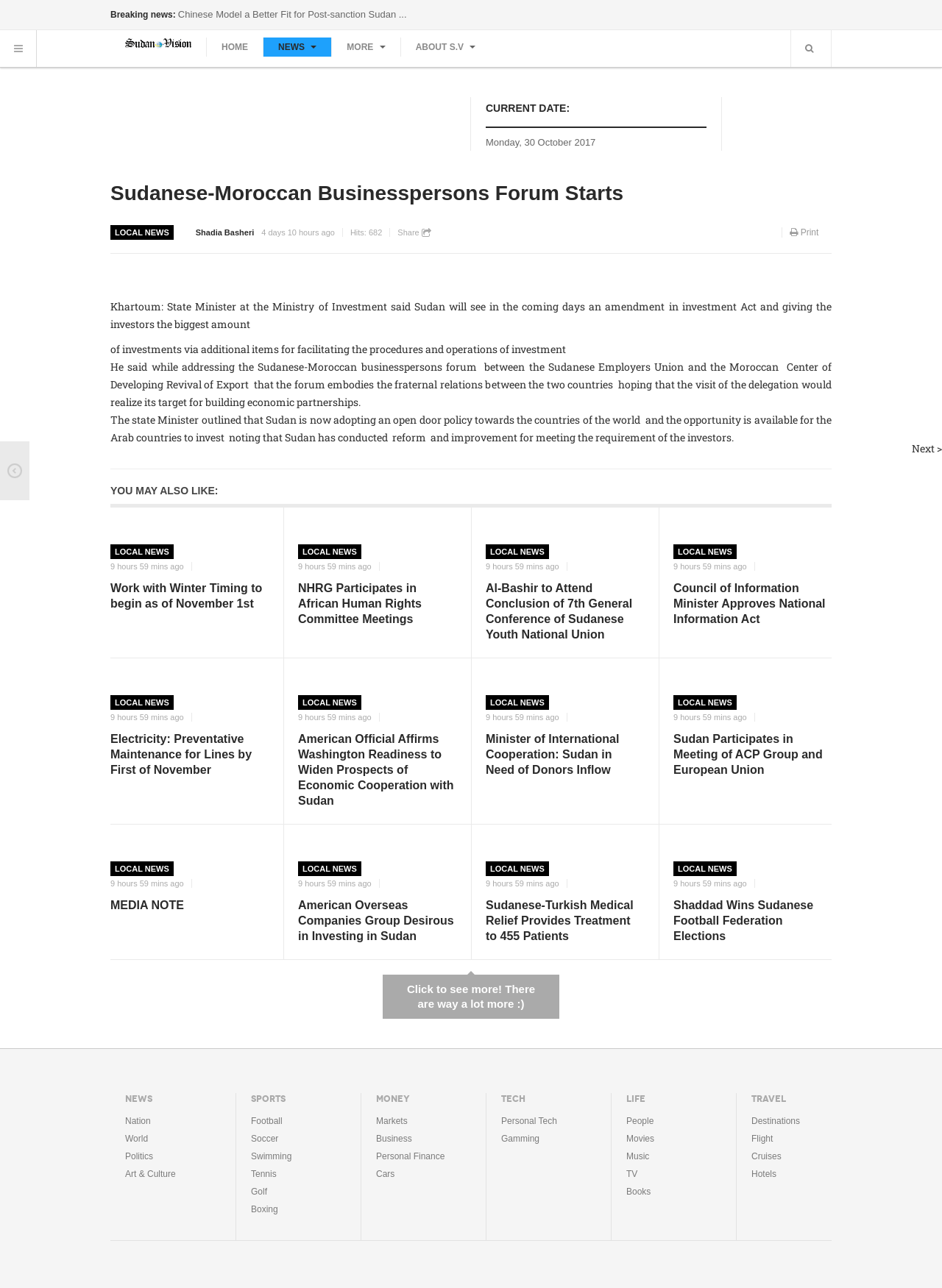Highlight the bounding box coordinates of the element you need to click to perform the following instruction: "Click on the 'NEXT >' button."

[0.968, 0.343, 1.0, 0.354]